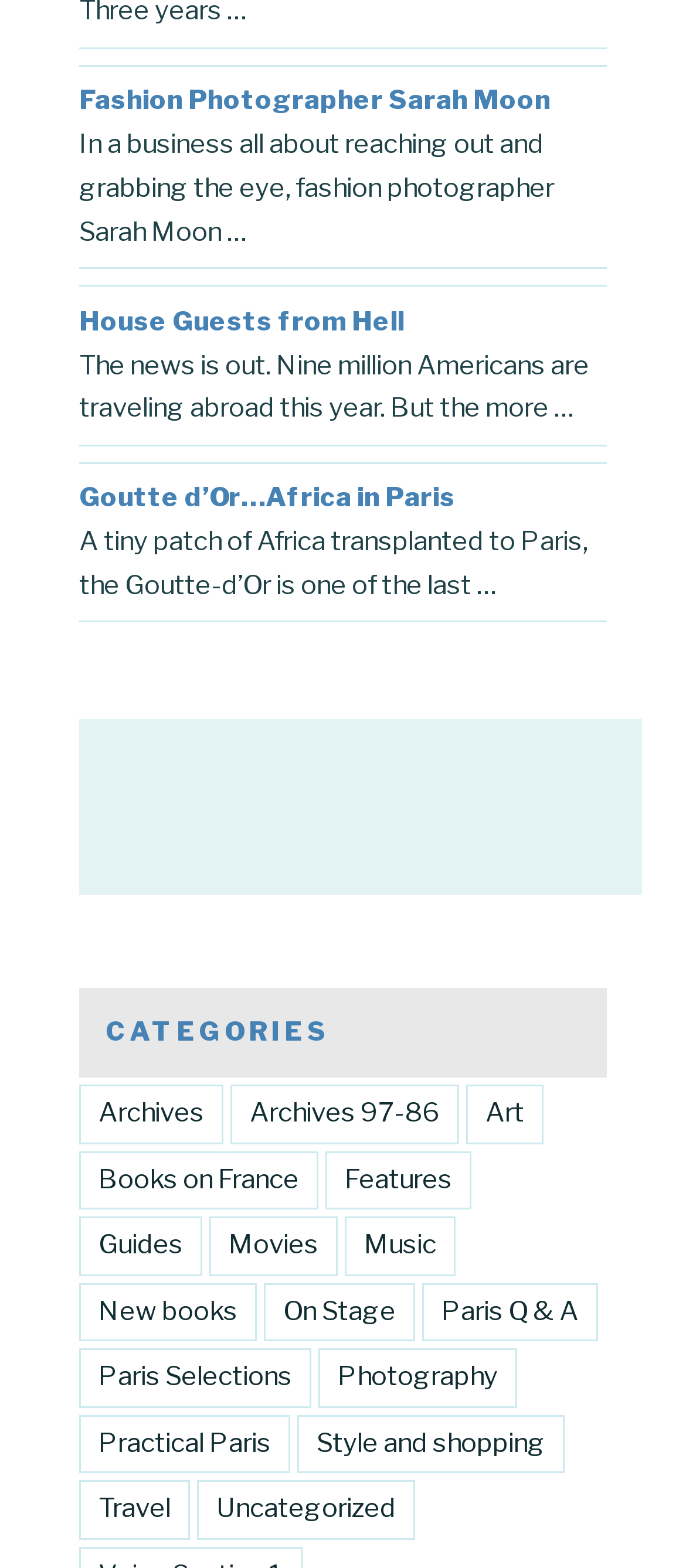Please determine the bounding box coordinates of the element's region to click for the following instruction: "Browse the category Archives".

[0.115, 0.692, 0.326, 0.73]